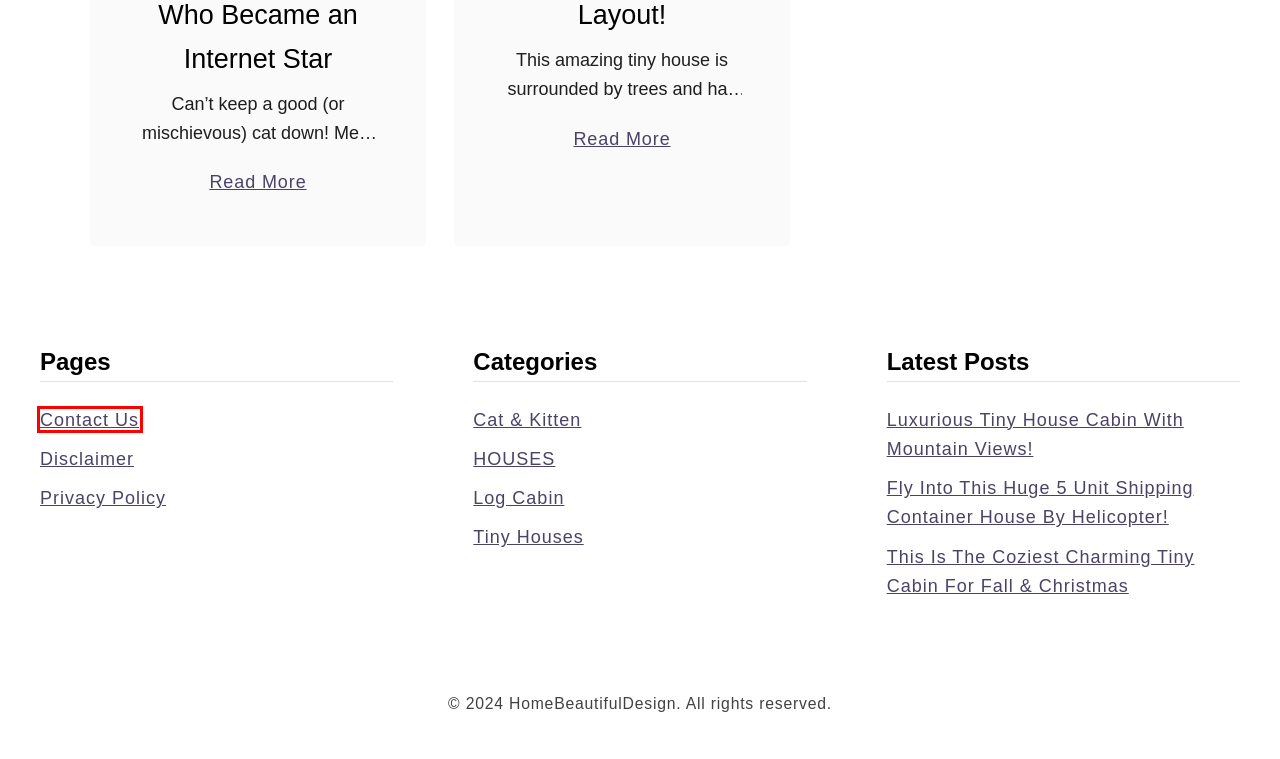Examine the screenshot of the webpage, noting the red bounding box around a UI element. Pick the webpage description that best matches the new page after the element in the red bounding box is clicked. Here are the candidates:
A. Fly Into This Huge 5 Unit Shipping Container House By Helicopter!
B. Disclaimer - Home Beautiful Design
C. Best Small Cabin Design – 850sqft Container House
D. Log Cabin - Home Beautiful Design
E. Tiny Houses - Home Beautiful Design
F. From Rejected to Rexcellent The Story of Kangaroo and Possum - Home Beautiful Design
G. Contact Us - Home Beautiful Design
H. Privacy Policy - Home Beautiful Design

G